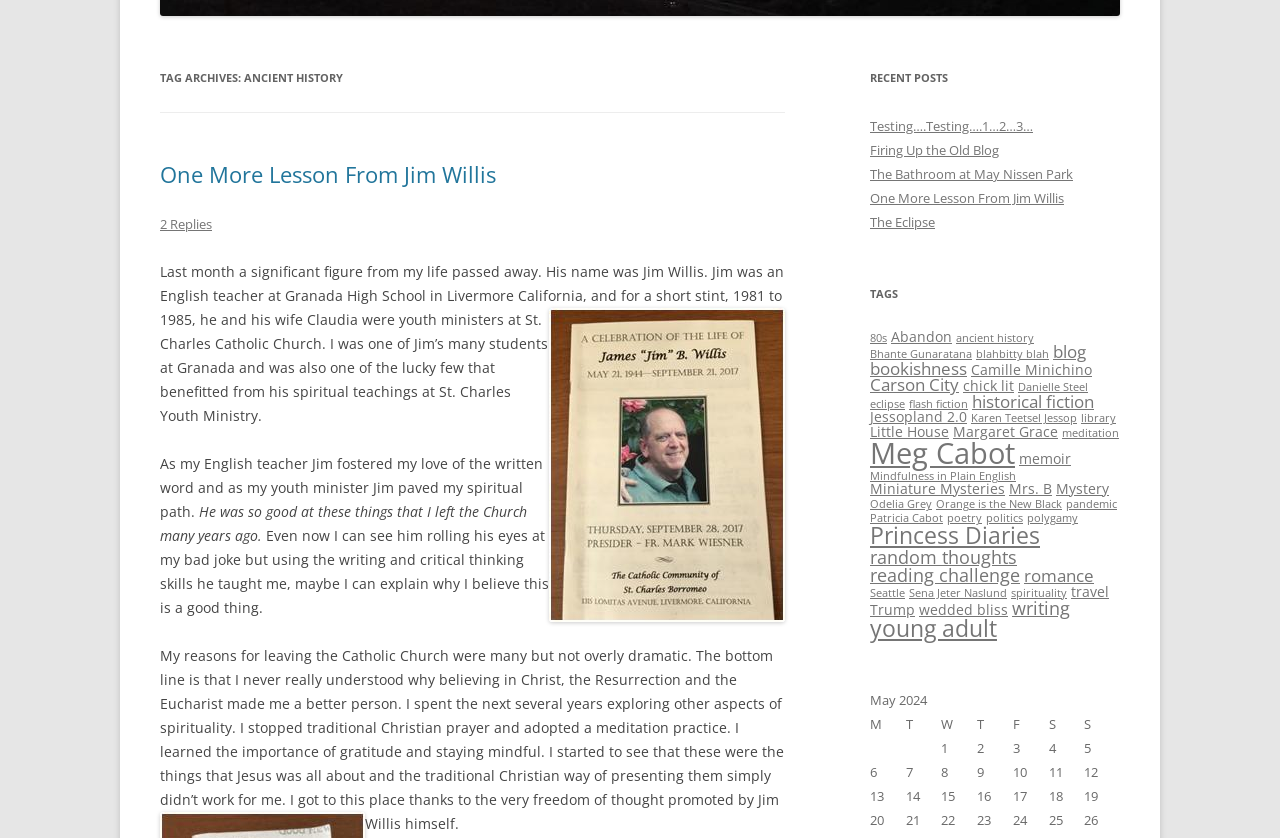Provide the bounding box coordinates of the HTML element this sentence describes: "name="sml_submit" value="Submit"". The bounding box coordinates consist of four float numbers between 0 and 1, i.e., [left, top, right, bottom].

None